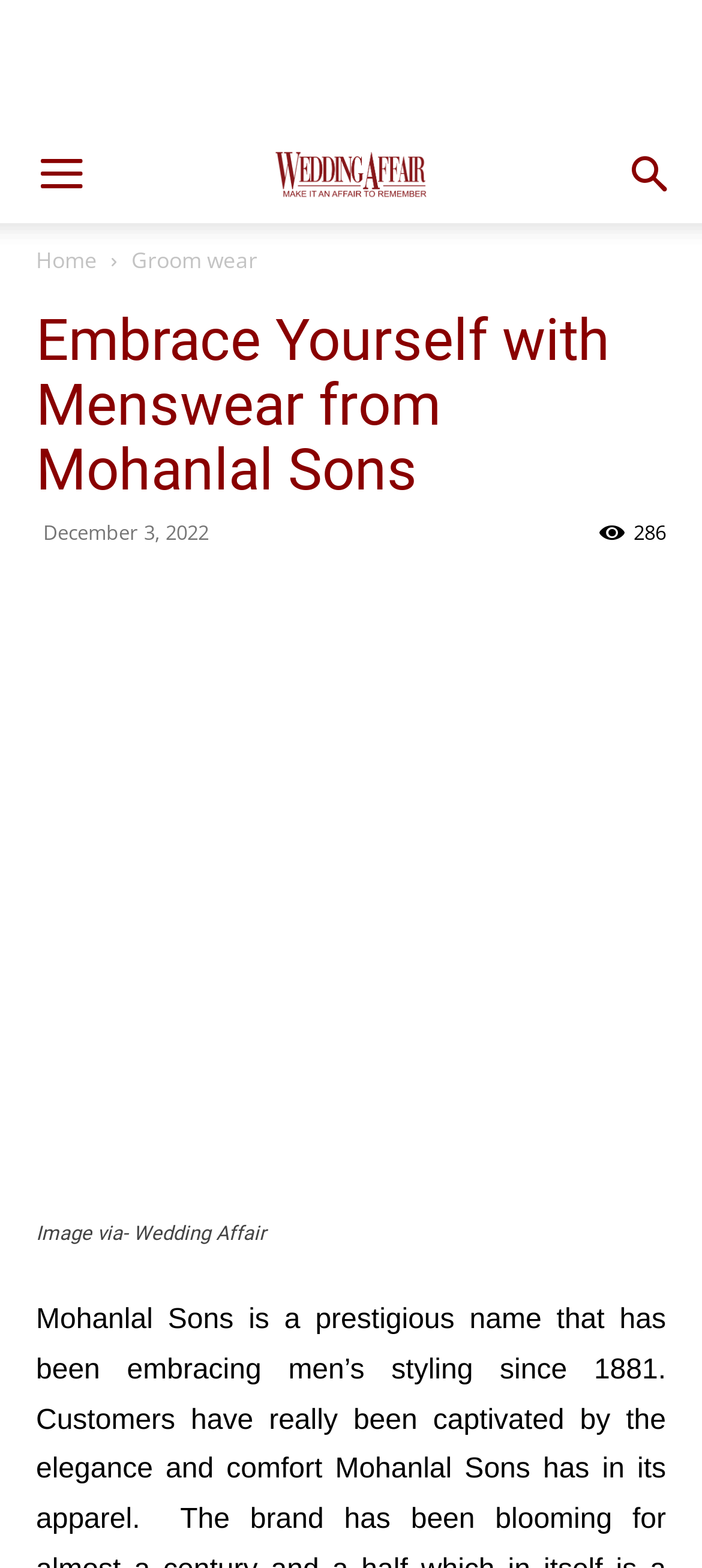What is the date mentioned on the webpage?
We need a detailed and meticulous answer to the question.

The date can be found in the time element, which contains the static text 'December 3, 2022'.